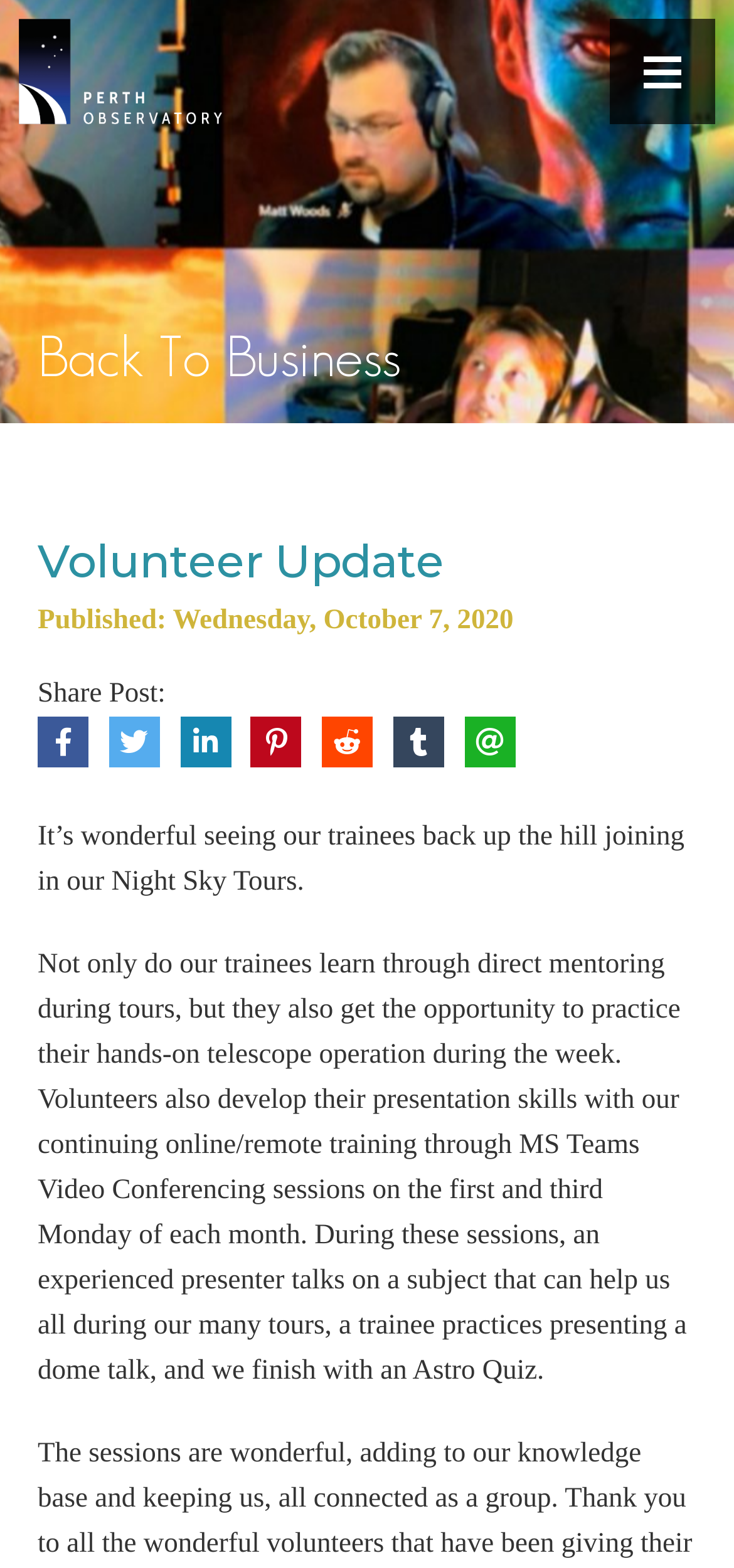What is the date of the published post?
Please provide a comprehensive answer based on the details in the screenshot.

The date of the published post can be found in the StaticText element, which is 'Published: Wednesday, October 7, 2020'.